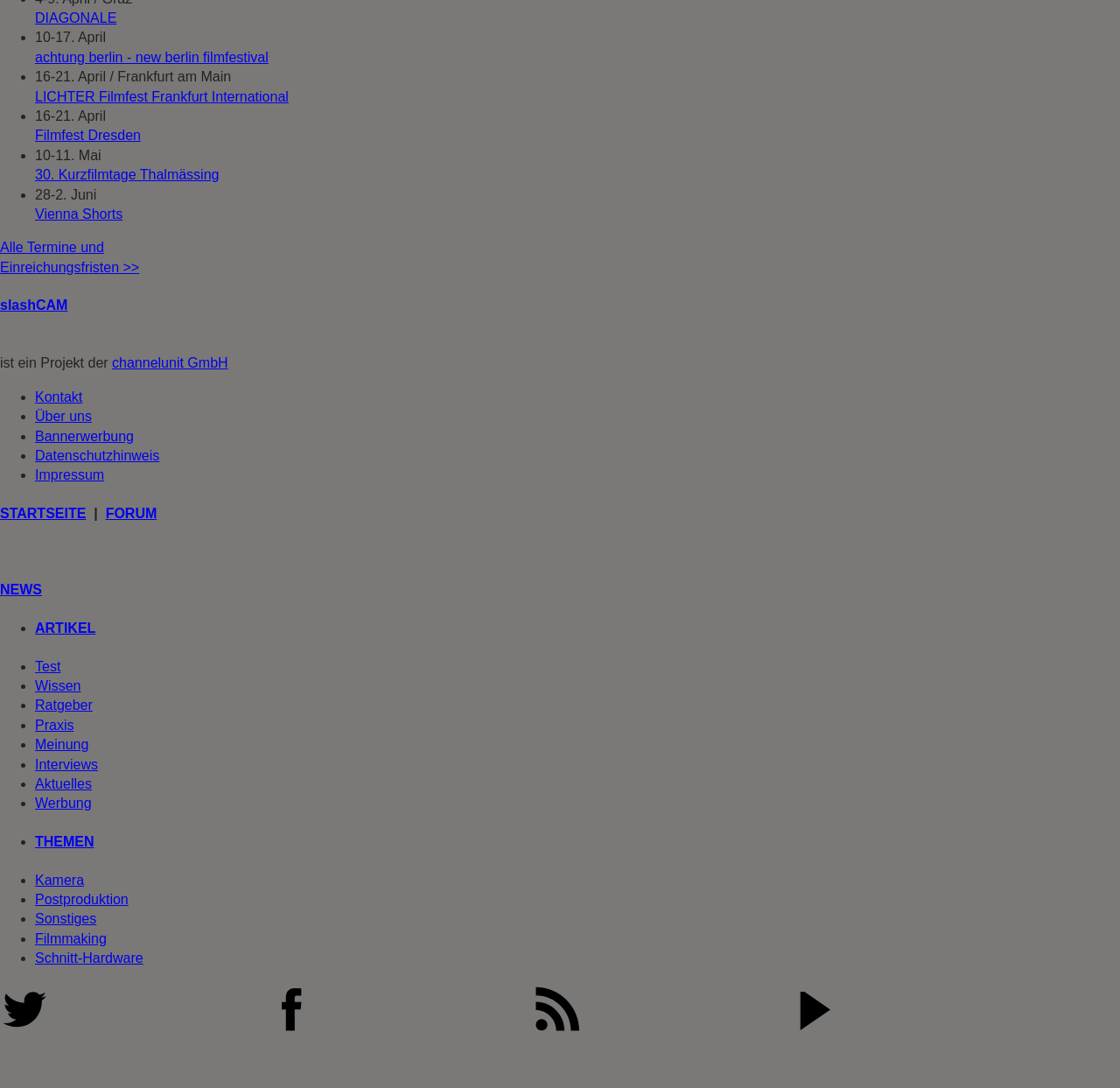How many links are there in the webpage?
Look at the image and respond with a one-word or short-phrase answer.

24